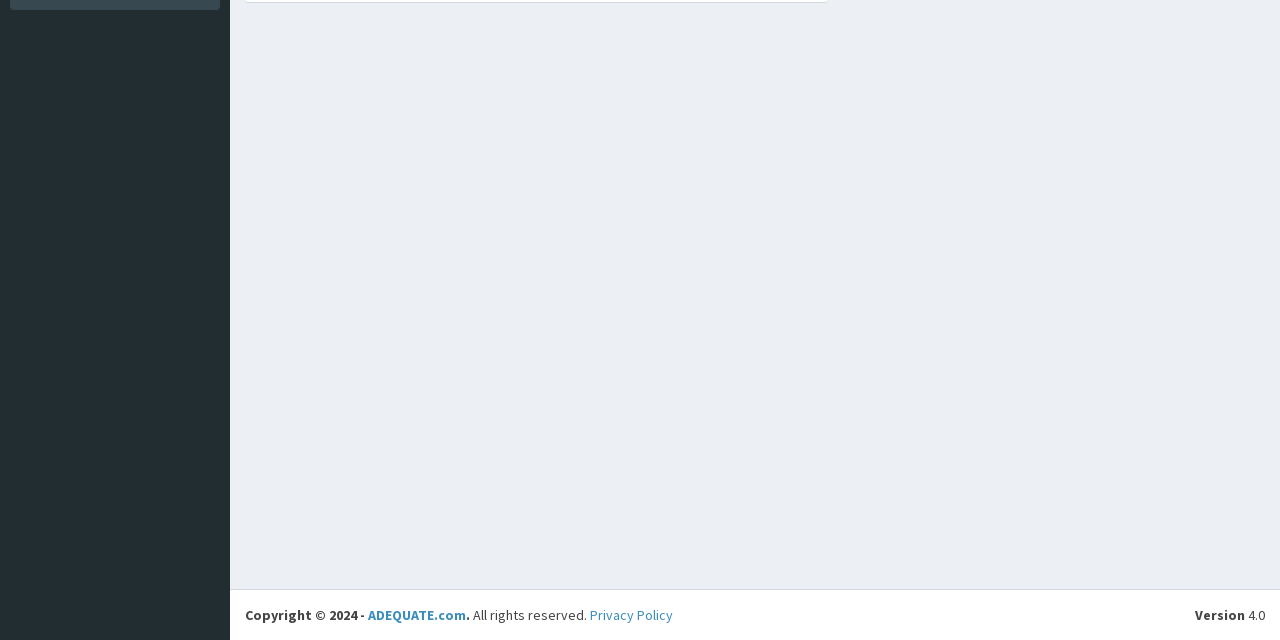Determine the bounding box coordinates of the UI element described below. Use the format (top-left x, top-left y, bottom-right x, bottom-right y) with floating point numbers between 0 and 1: Privacy Policy

[0.461, 0.947, 0.526, 0.975]